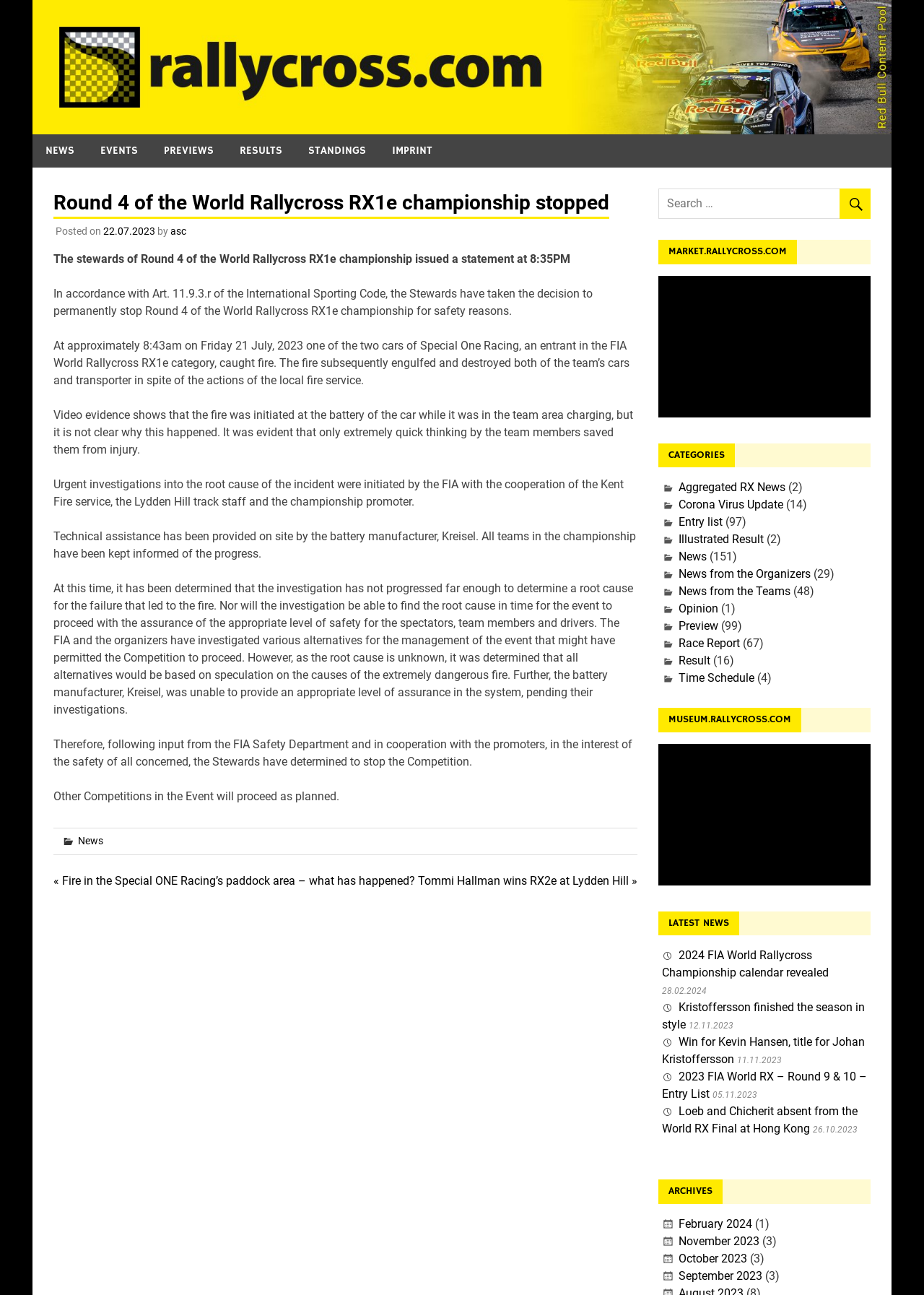Please provide a comprehensive response to the question based on the details in the image: What is the reason for stopping the competition?

The question is asking about the reason for stopping the competition. From the webpage, we can see that the text 'In accordance with Art. 11.9.3.r of the International Sporting Code, the Stewards have taken the decision to permanently stop Round 4 of the World Rallycross RX1e championship for safety reasons.' Therefore, the answer is safety reasons.